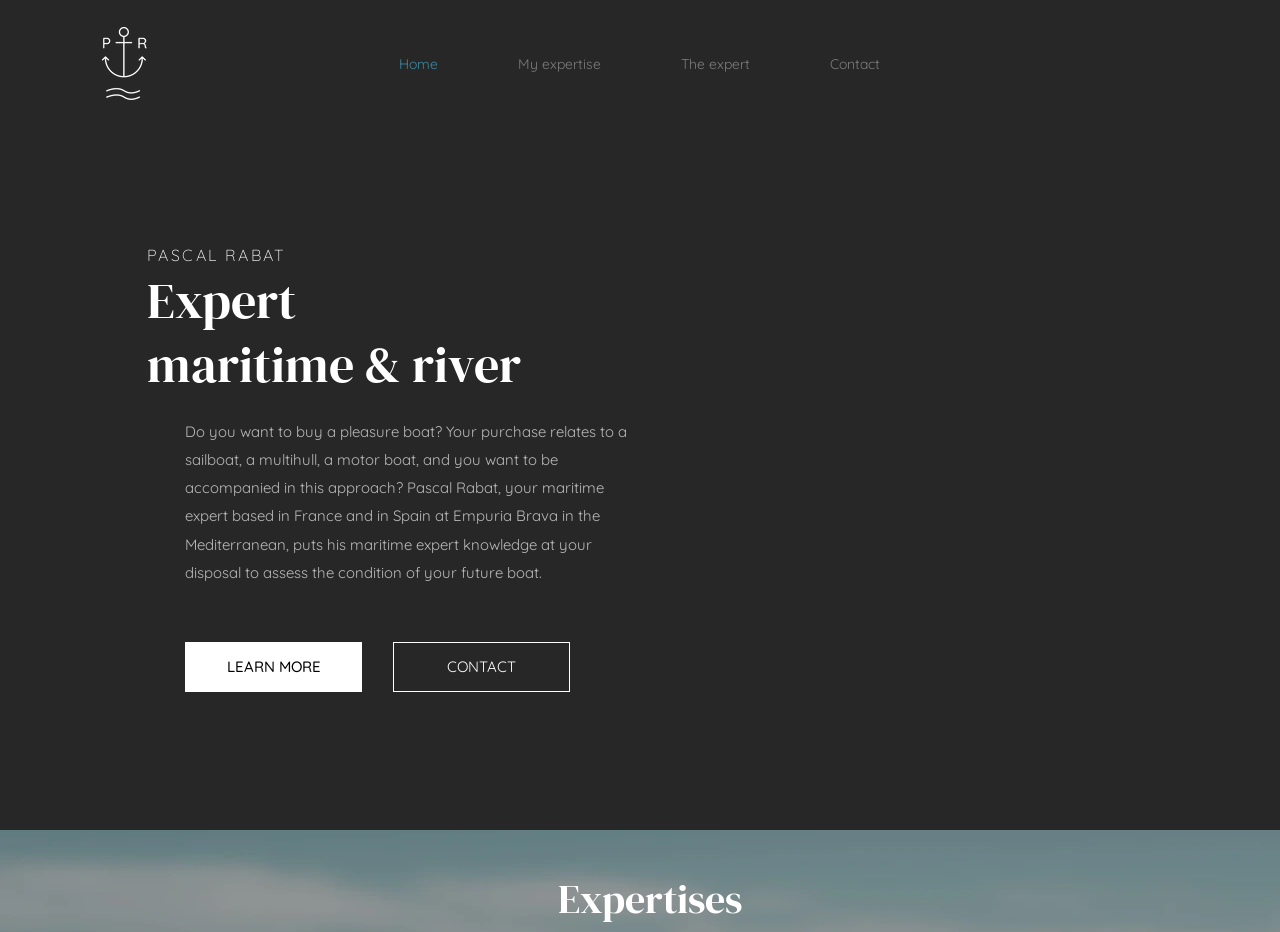Write an elaborate caption that captures the essence of the webpage.

The webpage is a personal website for Pascal Rabat, a maritime expert. At the top left corner, there is a logo of PR, which is an image of 'PR_Logo.png'. Next to the logo, there is a navigation menu labeled 'Site' that contains four links: 'Home', 'My expertise', 'The expert', and 'Contact'. These links are aligned horizontally and take up about half of the screen width.

Below the navigation menu, there is a heading that reads 'Expert' and another heading that reads 'maritime & river'. These headings are stacked vertically and are positioned near the top center of the page.

To the right of the headings, there is a static text that reads 'PASCAL RABAT'. Below this text, there is a paragraph of text that describes Pascal Rabat's expertise in the maritime field and his services. This text is positioned near the top center of the page.

Below the paragraph, there are two links: 'LEARN MORE' and 'CONTACT'. These links are aligned horizontally and are positioned near the center of the page.

On the right side of the page, there is a large image of a boat, 'PR_Boat.jpg', which takes up about half of the screen height. At the bottom of the page, there is a heading that reads 'Expertises'.